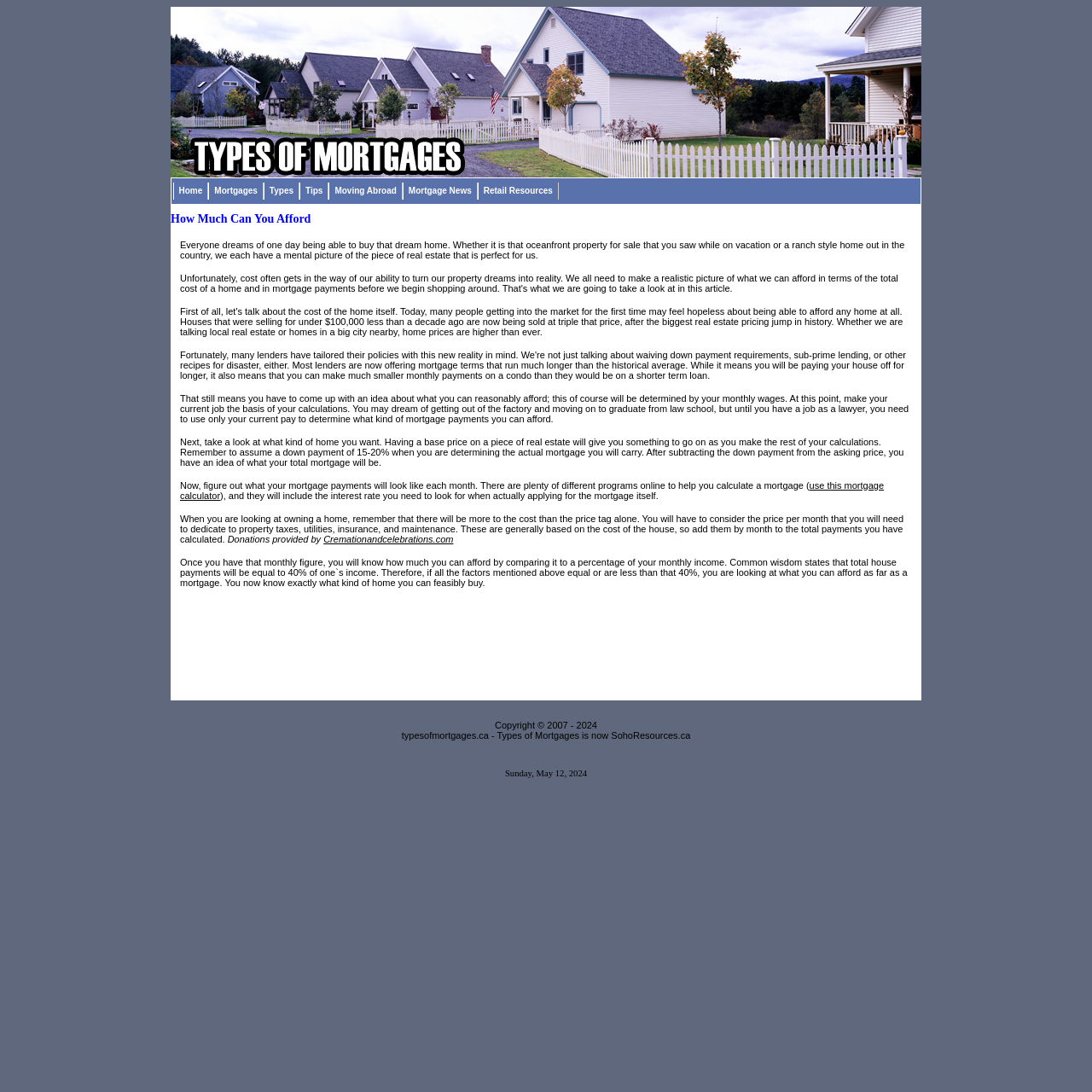What percentage of income is recommended for mortgage payments?
Using the information presented in the image, please offer a detailed response to the question.

According to the article, common wisdom states that total house payments should be equal to 40% of one's income, which is used as a guideline to determine how much one can afford to spend on a home.